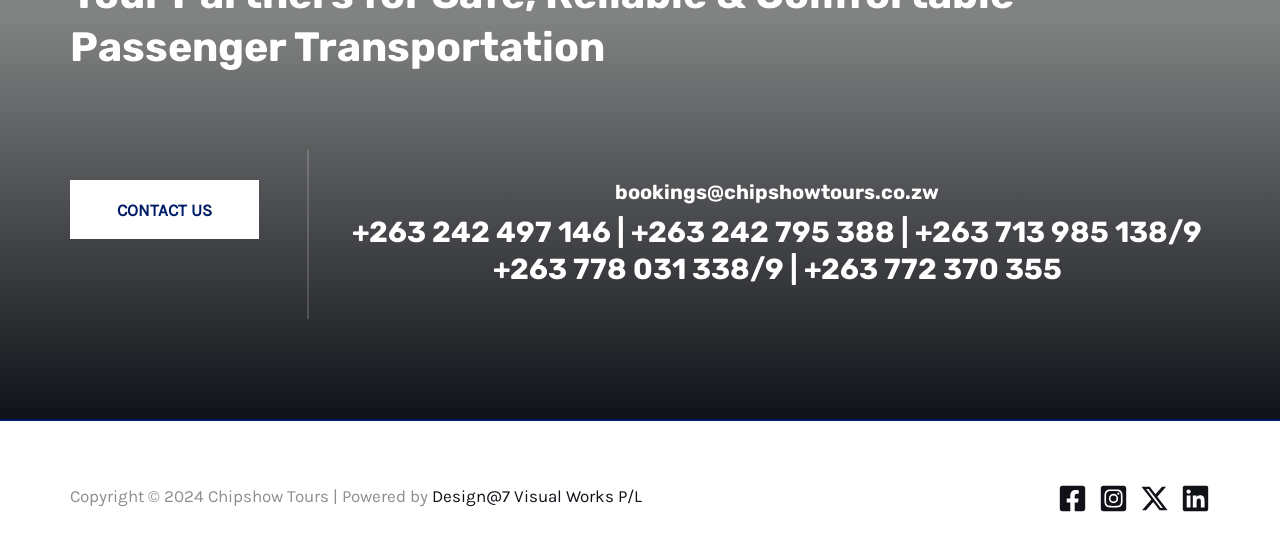Please give a succinct answer to the question in one word or phrase:
Who designed the website?

Design@7 Visual Works P/L